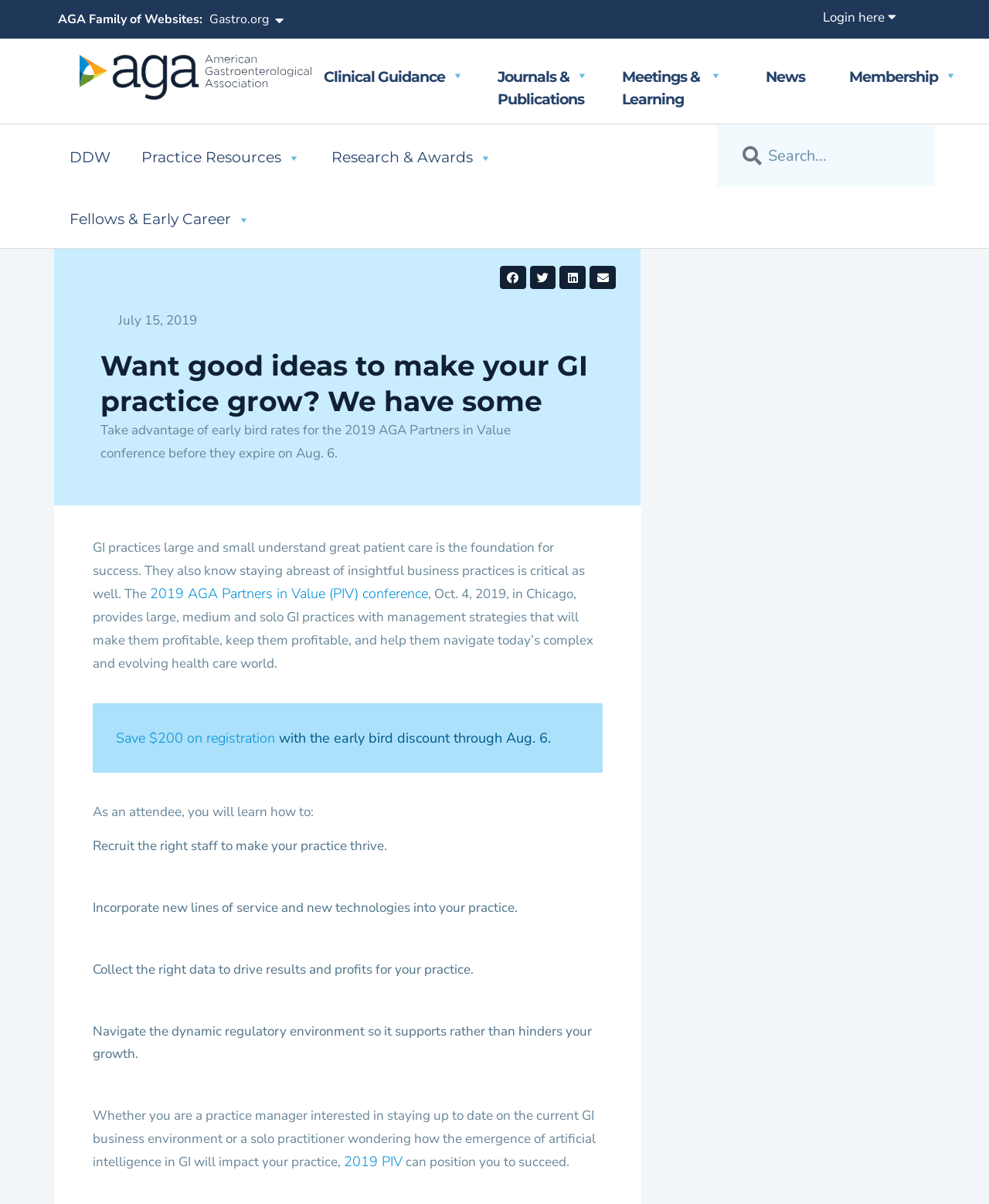Please specify the bounding box coordinates of the element that should be clicked to execute the given instruction: 'Click the AGA Family of Websites button'. Ensure the coordinates are four float numbers between 0 and 1, expressed as [left, top, right, bottom].

[0.047, 0.0, 0.284, 0.032]